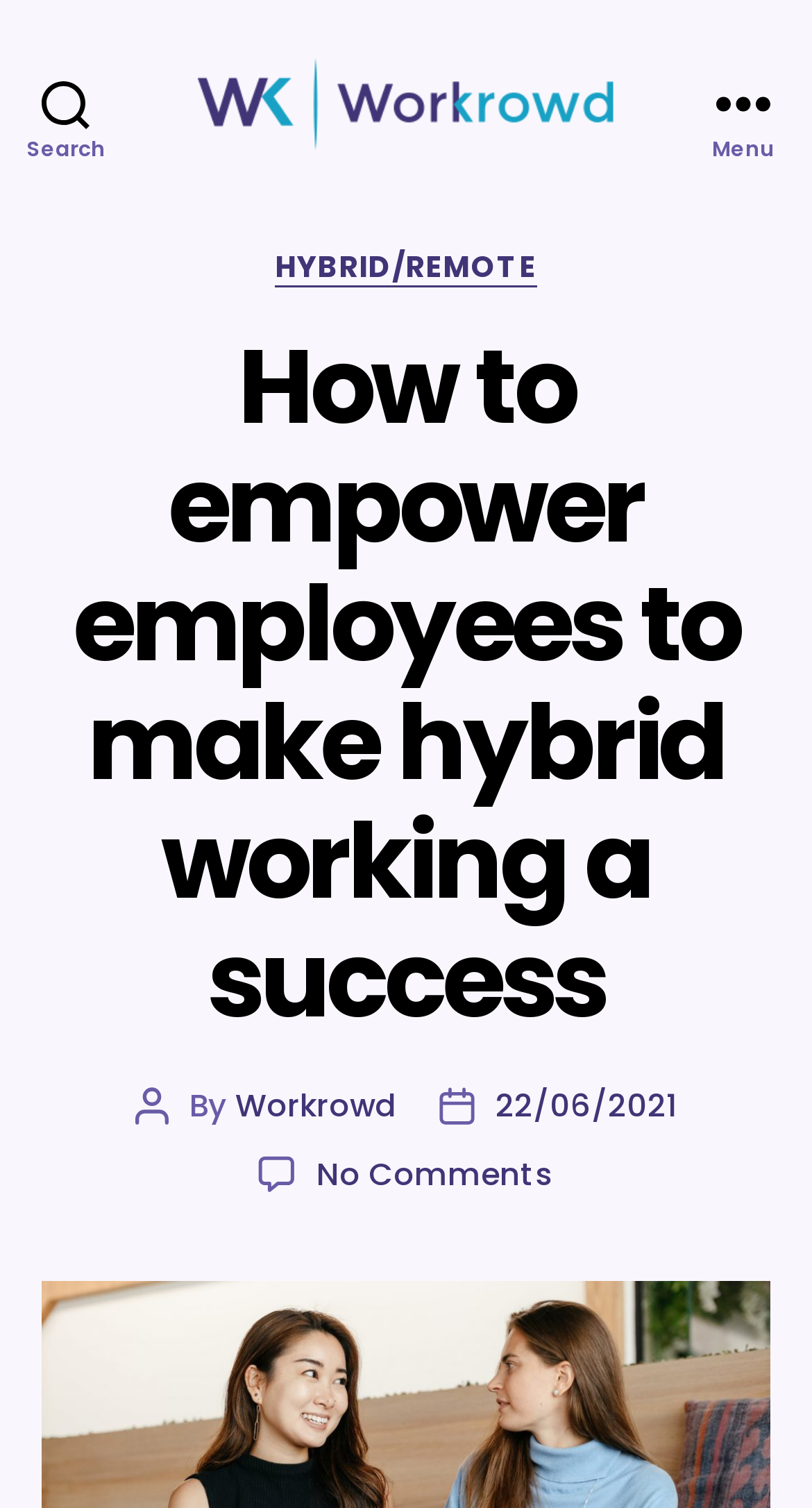What is the topic of the post?
Refer to the screenshot and respond with a concise word or phrase.

empowering employees for hybrid working